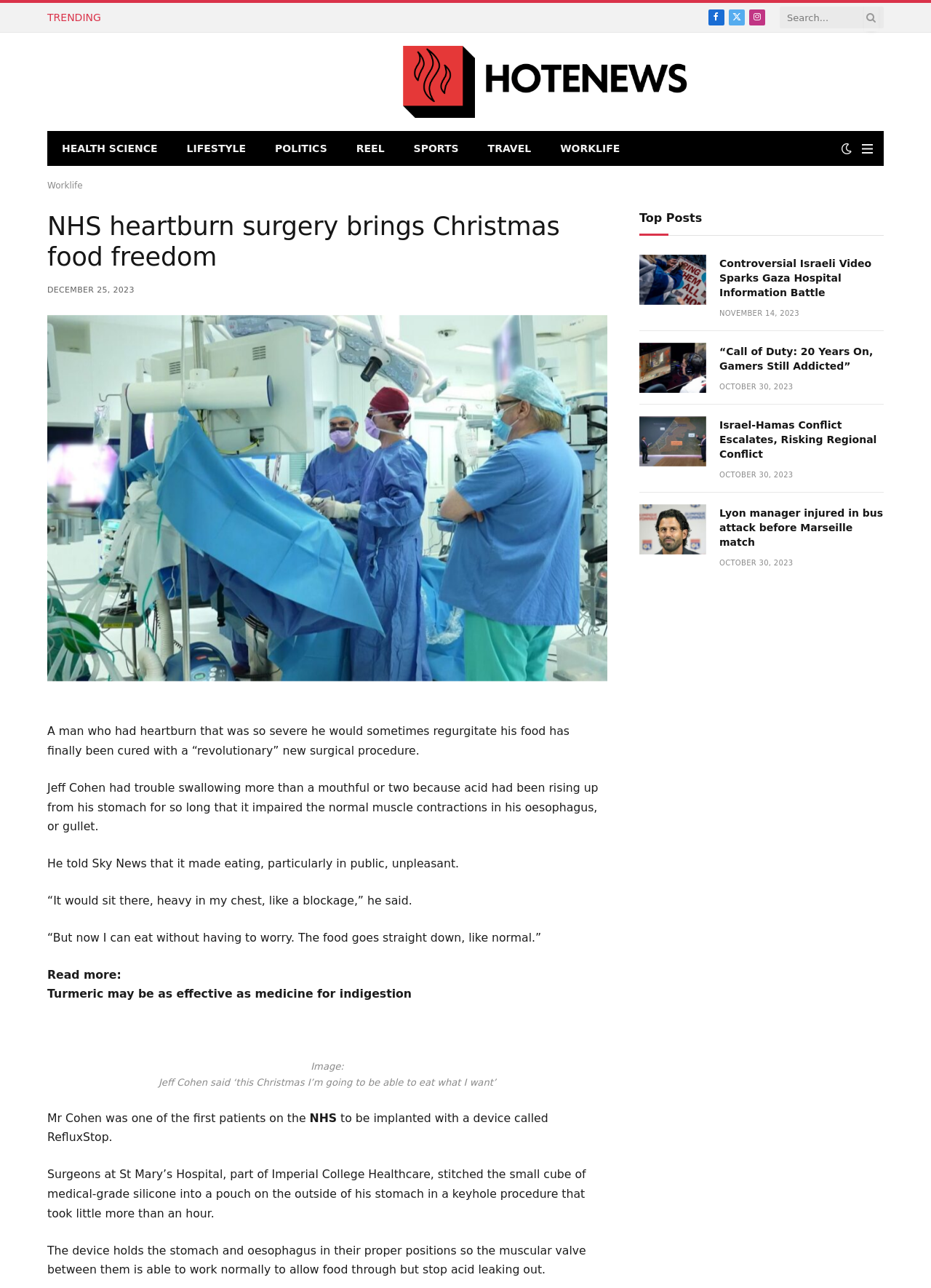Write an extensive caption that covers every aspect of the webpage.

The webpage is an article about a man who has been cured of severe heartburn through a revolutionary new surgical procedure. At the top of the page, there is a navigation menu with links to various categories such as "HEALTH SCIENCE", "LIFESTYLE", and "SPORTS". Below this, there is a search bar with a magnifying glass icon.

The main article is divided into sections, with a heading "NHS heartburn surgery brings Christmas food freedom" at the top. Below this, there is a timestamp indicating that the article was published on December 25, 2023. The article text describes the story of Jeff Cohen, who had severe heartburn and was cured through a new surgical procedure.

To the right of the article text, there is an image related to the story. Below the image, there are social media sharing links and a "SHARE" button. The article text continues, describing Jeff Cohen's experience with heartburn and how the new surgical procedure has improved his life.

Further down the page, there is a section with a heading "Top Posts" that lists several related articles with links and timestamps. These articles appear to be from different categories, including news and gaming.

Overall, the webpage is a news article with a clear structure and easy-to-read layout, featuring a prominent image and social media sharing links.